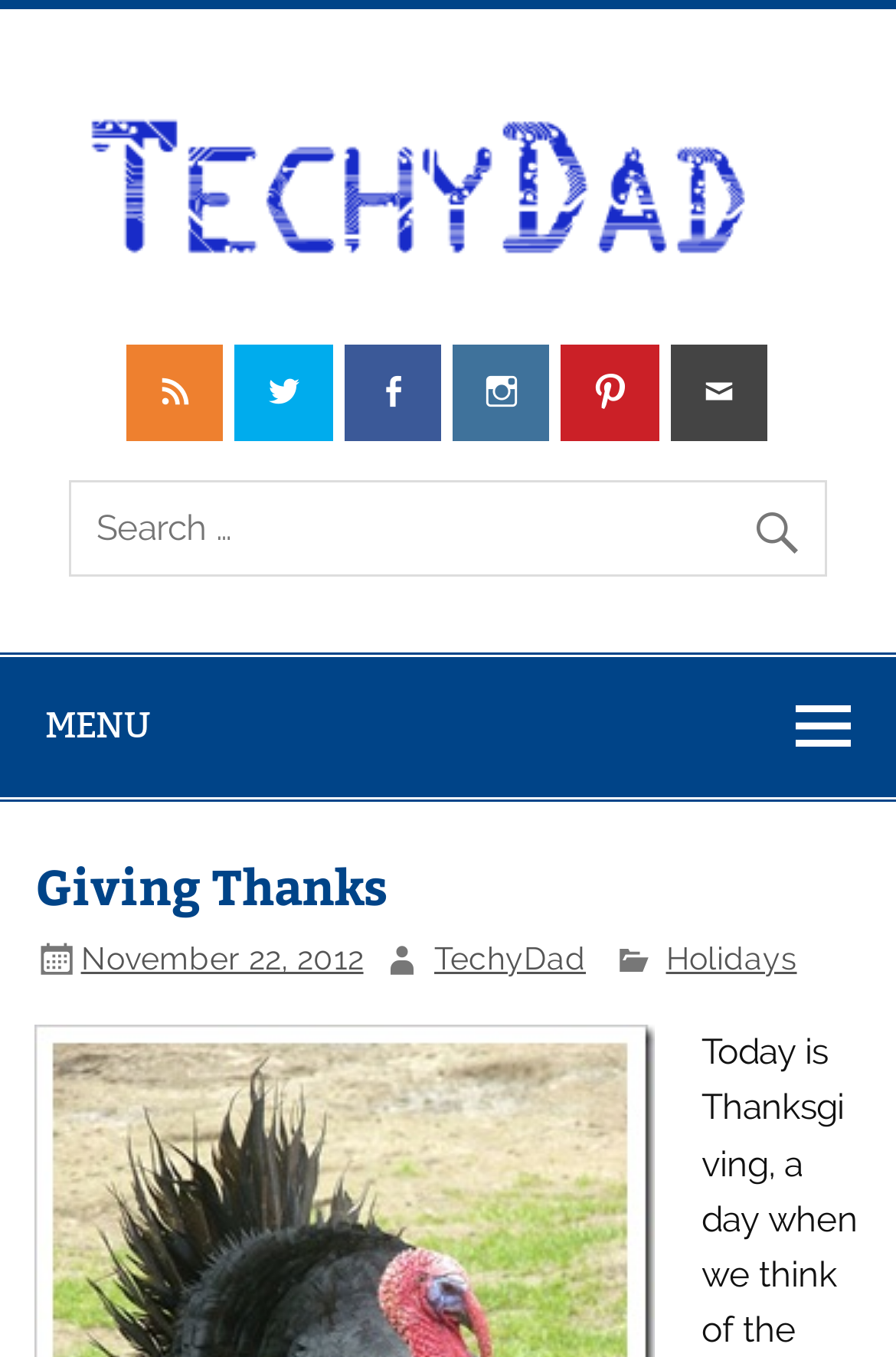Offer a meticulous caption that includes all visible features of the webpage.

The webpage is about expressing gratitude on Thanksgiving Day. At the top left, there is a logo of "TechyDad" with a link to the website. Below the logo, there are six social media icons, each represented by a different Unicode character, aligned horizontally across the top of the page.

On the right side of the top section, there is a search bar with a search button on the right end, represented by a Unicode character. 

Below the top section, there is a menu button on the left side, labeled "MENU" with a Unicode character. When clicked, it expands to reveal a section with a heading "Giving Thanks" in the center. Below the heading, there are three links: "November 22, 2012" with a timestamp, "TechyDad" which is likely the author's name, and "Holidays" which is a category or tag for the post.

The main content of the webpage is not explicitly described in the accessibility tree, but based on the meta description, it appears to be a personal reflection on things the author is thankful for on Thanksgiving Day.